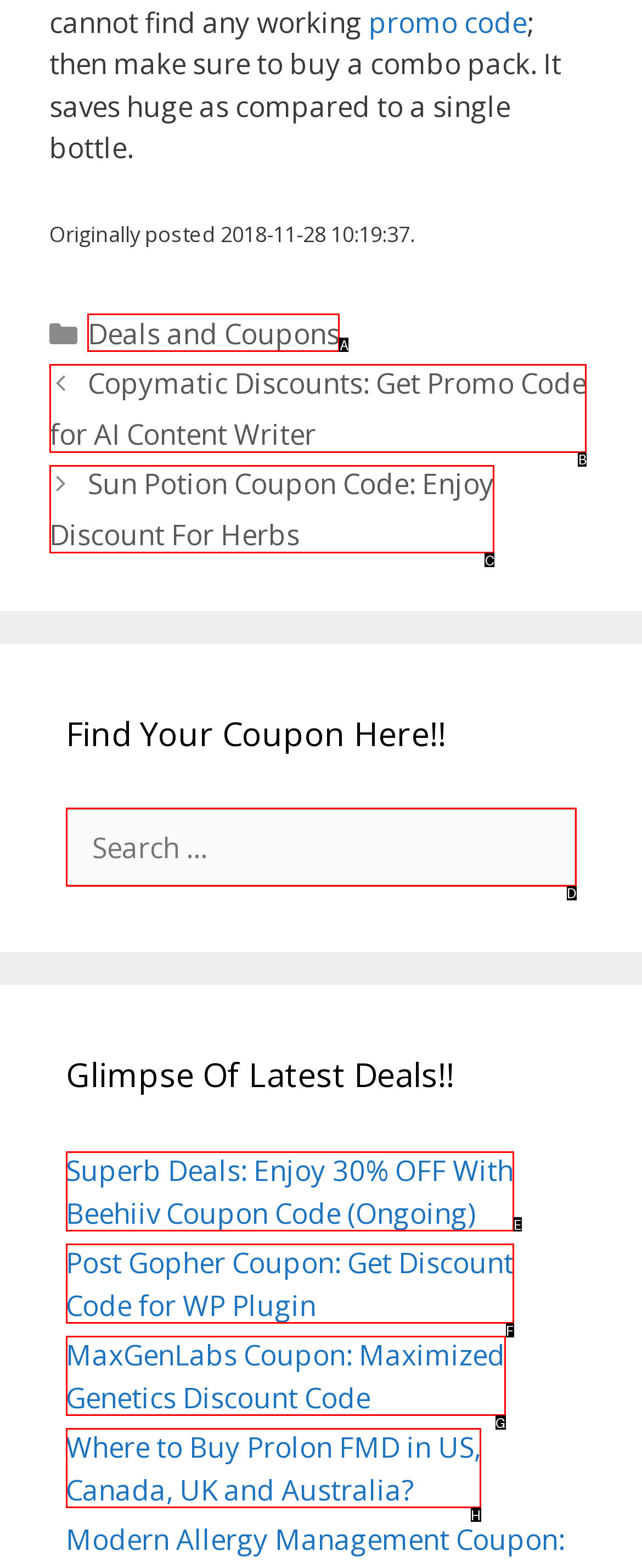Point out the option that aligns with the description: alt="Community Safety and Wellness Accelerator"
Provide the letter of the corresponding choice directly.

None